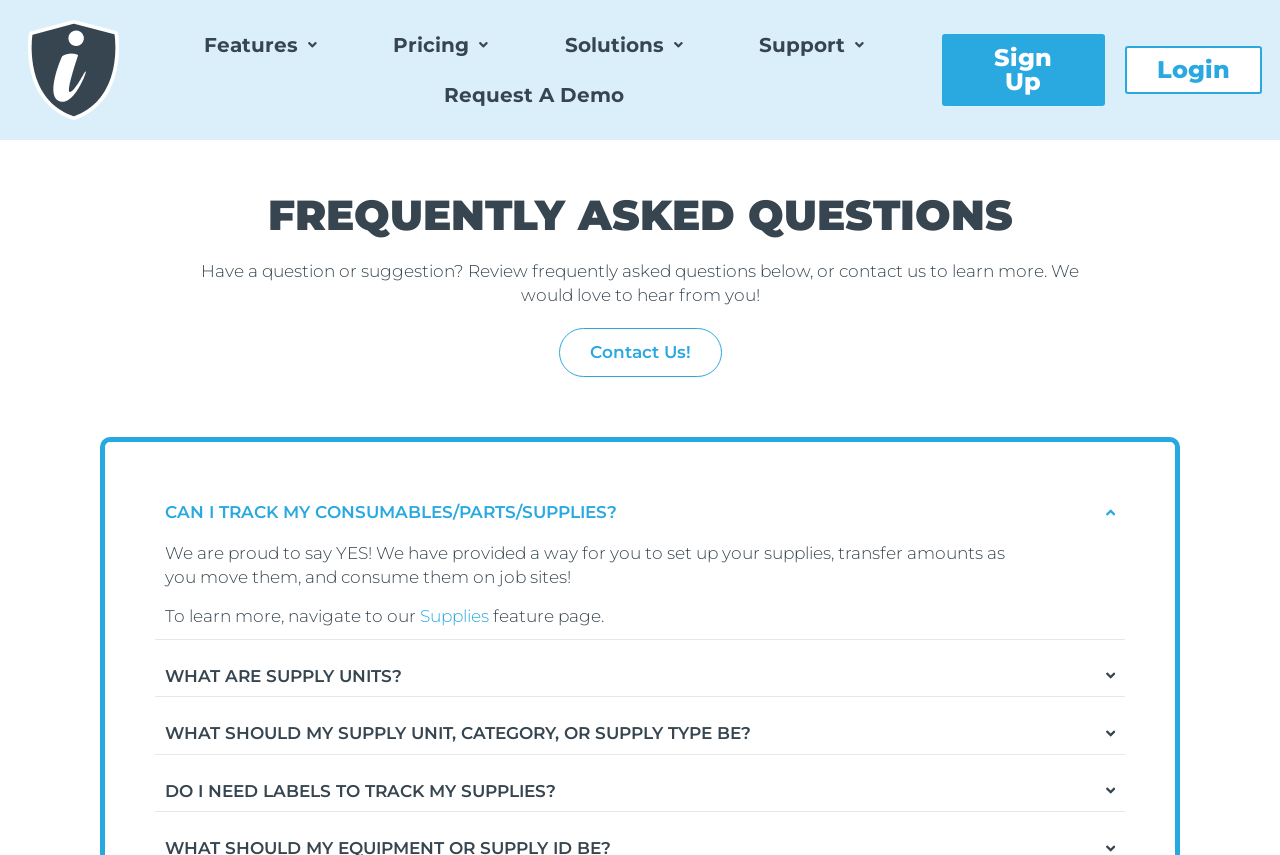Please identify the bounding box coordinates for the region that you need to click to follow this instruction: "Click on Supplies".

[0.328, 0.709, 0.382, 0.732]